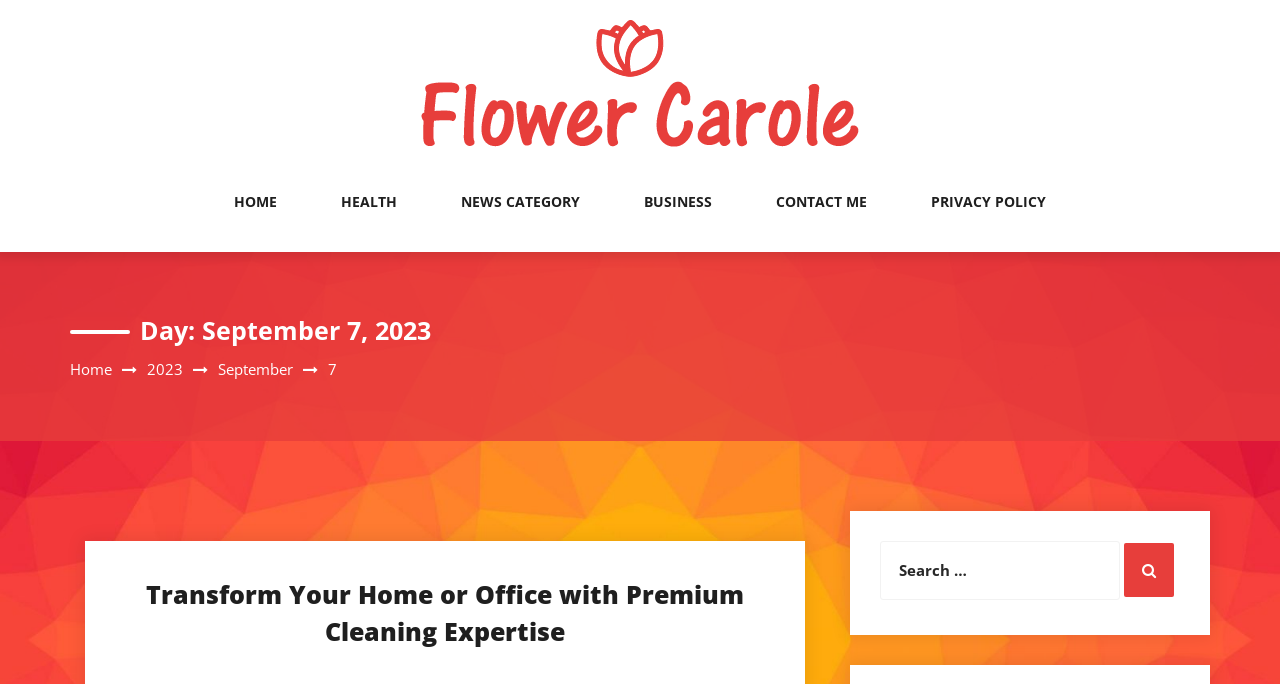Indicate the bounding box coordinates of the element that must be clicked to execute the instruction: "Search for something". The coordinates should be given as four float numbers between 0 and 1, i.e., [left, top, right, bottom].

None